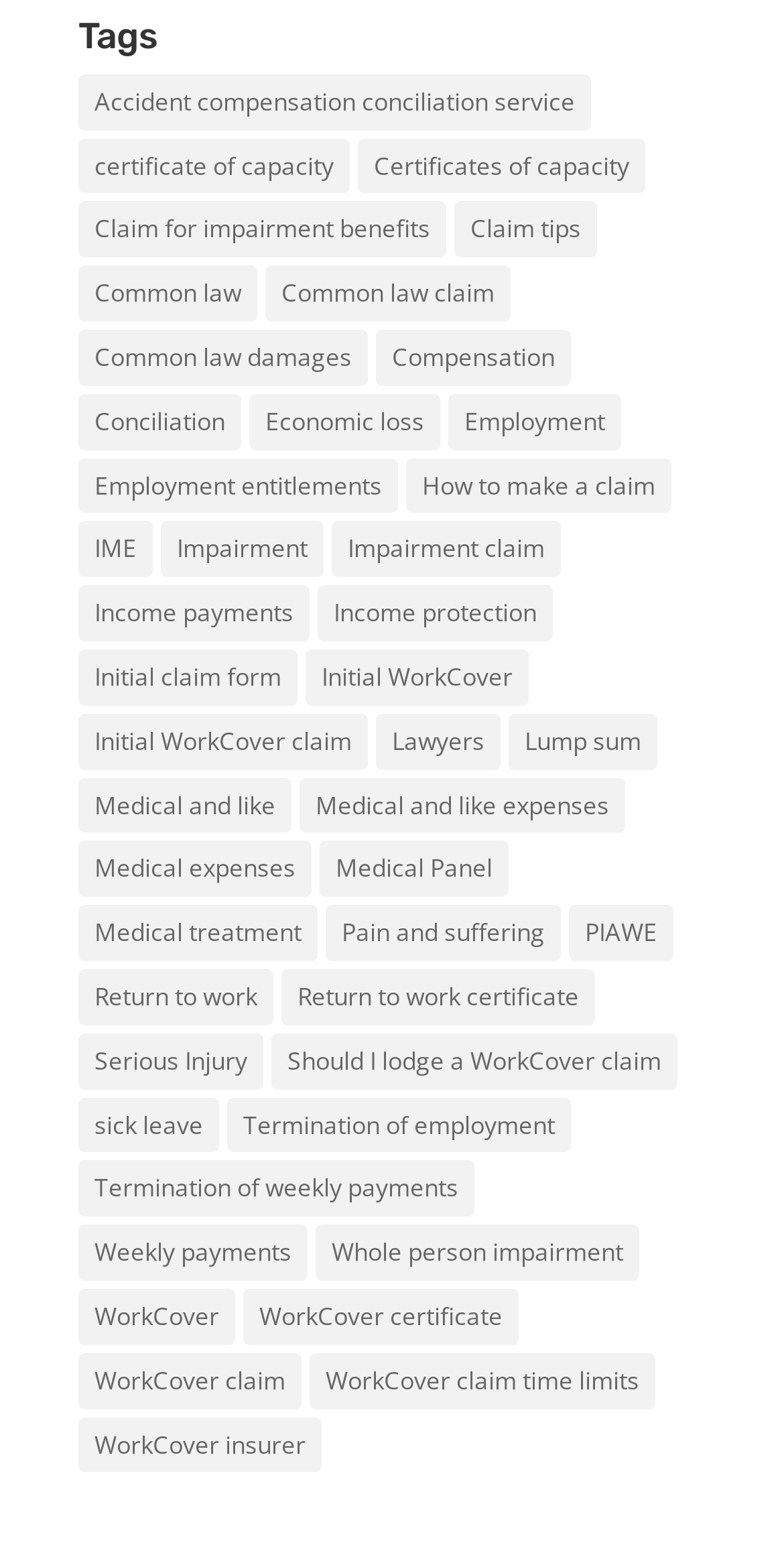Please answer the following question using a single word or phrase: 
What is the topic of the link with the most items?

Weekly payments